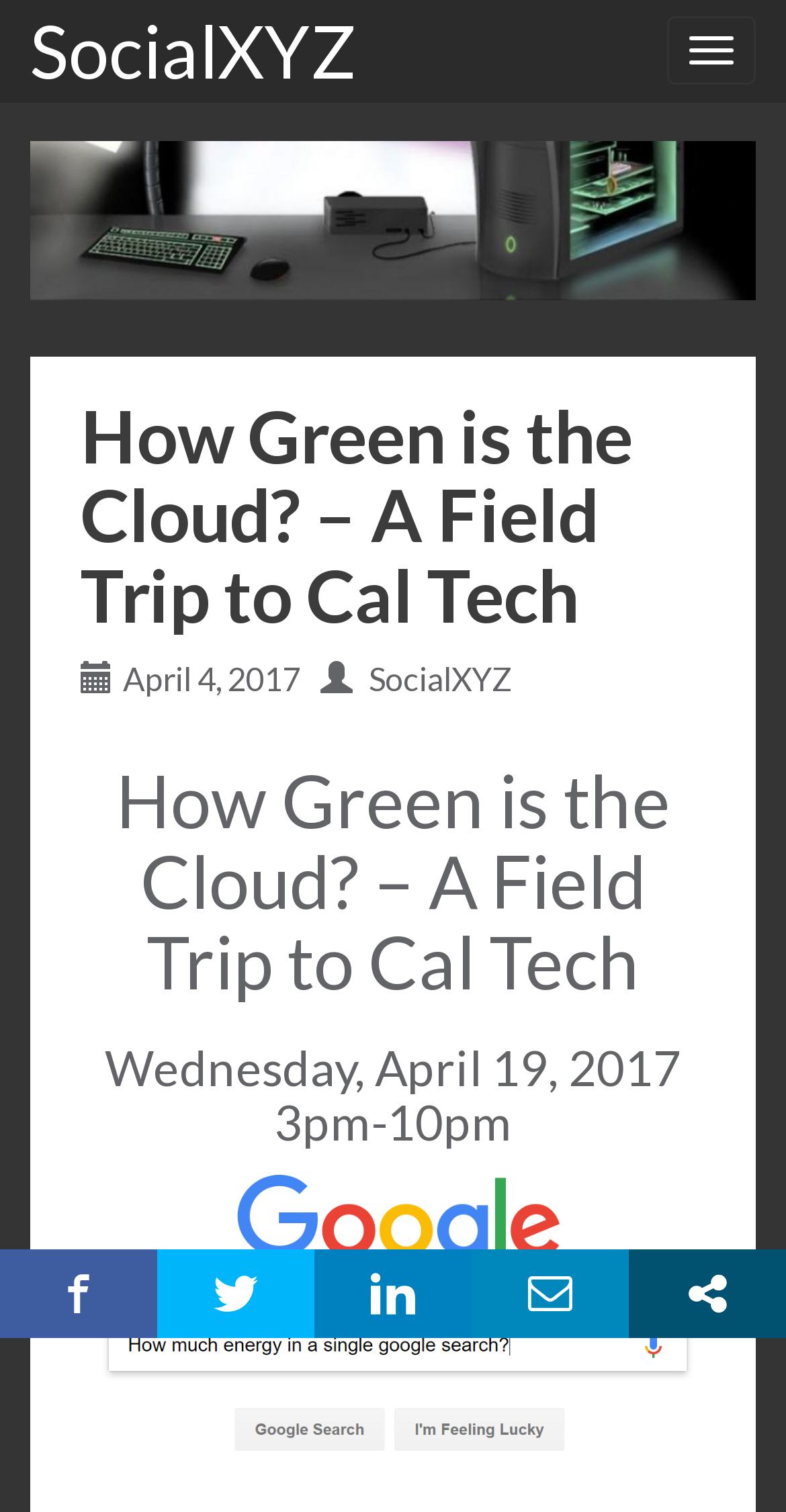Locate the bounding box coordinates of the clickable part needed for the task: "Share on Facebook".

[0.0, 0.826, 0.2, 0.885]